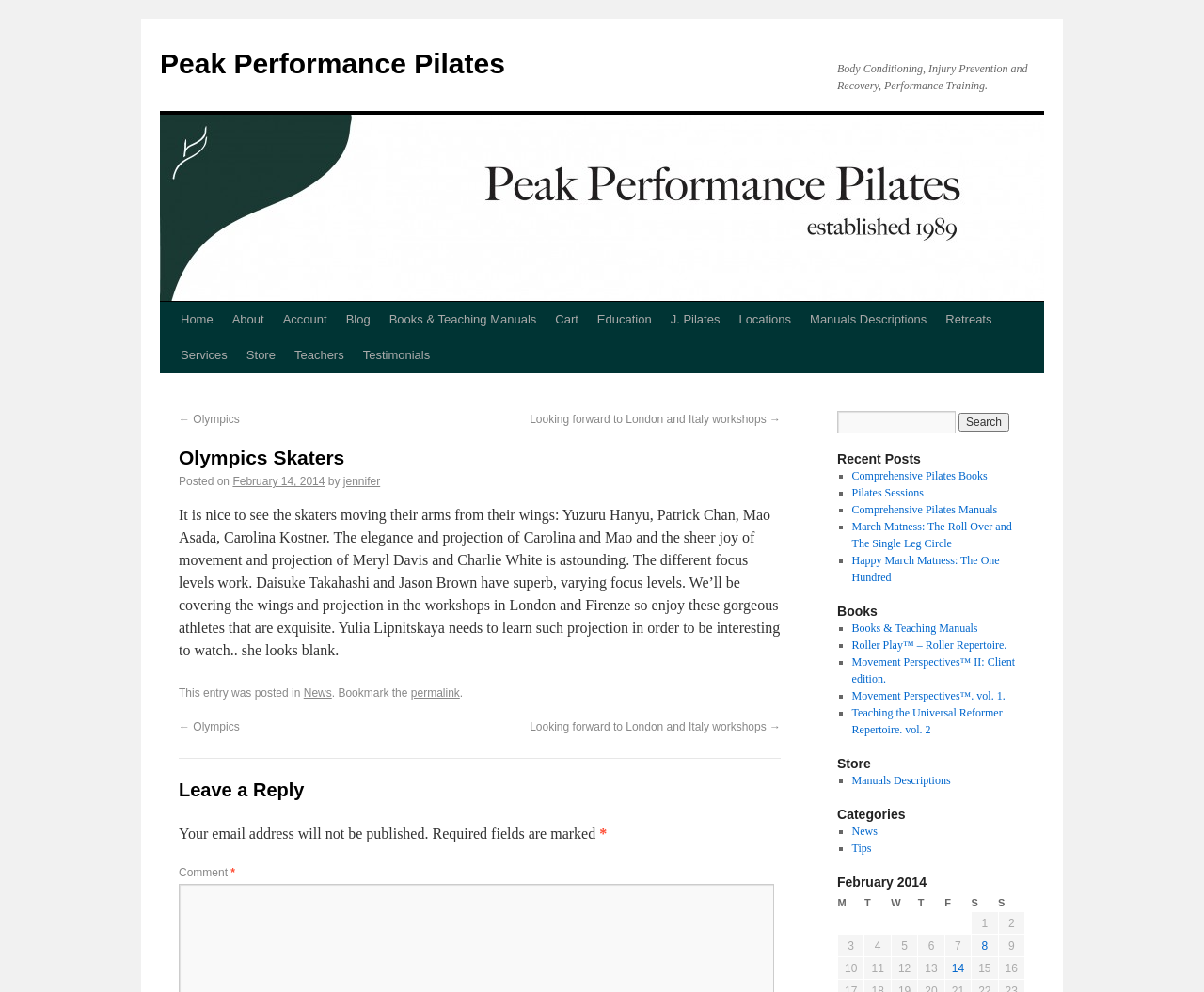Respond to the question below with a single word or phrase: What type of books are listed under the 'Books' section?

Pilates manuals and teaching books